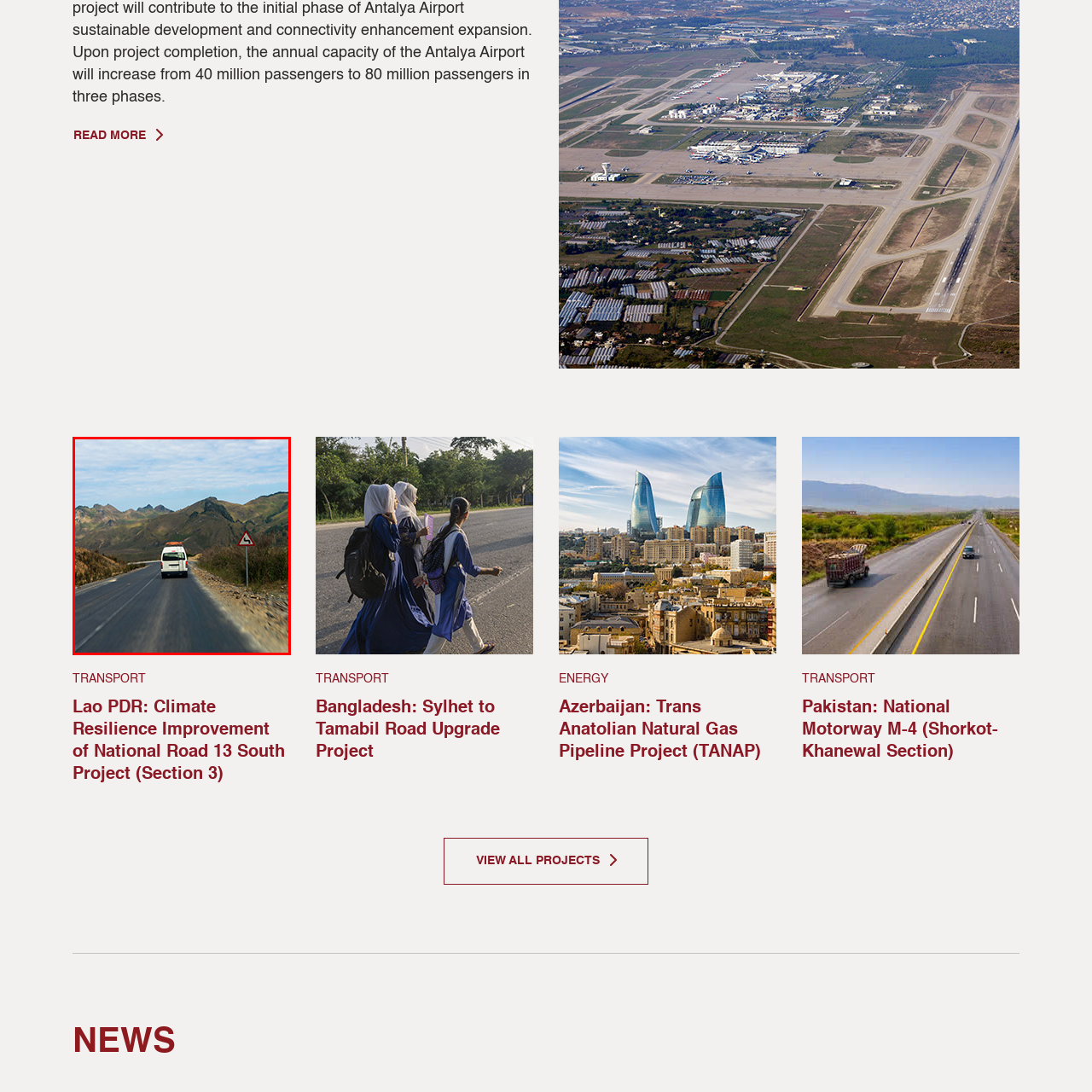Provide a detailed narrative of the image inside the red-bordered section.

The image captures a scenic view along a rural road in Laos, highlighting the picturesque landscape and the journey of a white van traveling down a winding path. In the distance, majestic mountains rise, showcasing the natural beauty of the region. To the right of the road, a caution sign warns of a turn ahead, indicating the need for careful navigation in this mountainous terrain. The vibrant greens of the hills contrast beautifully with the gray asphalt, creating a tranquil yet adventurous atmosphere, representative of the Climate Resilience Improvement of National Road 13 South Project in Laos. This initiative aims to enhance transportation infrastructure while preserving the environmental integrity of the area.